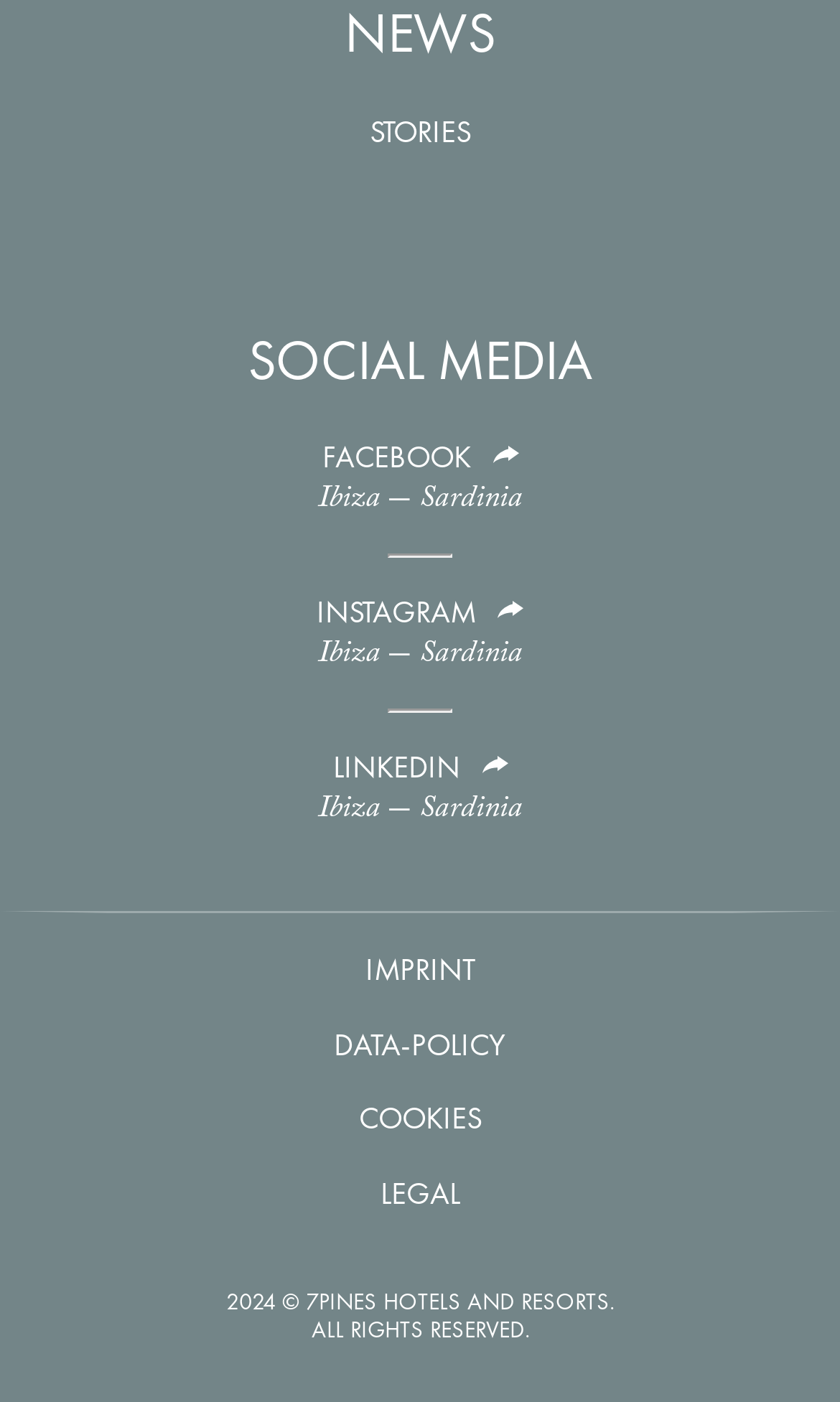Locate the bounding box coordinates of the area where you should click to accomplish the instruction: "Read IMPRINT".

[0.435, 0.678, 0.565, 0.706]